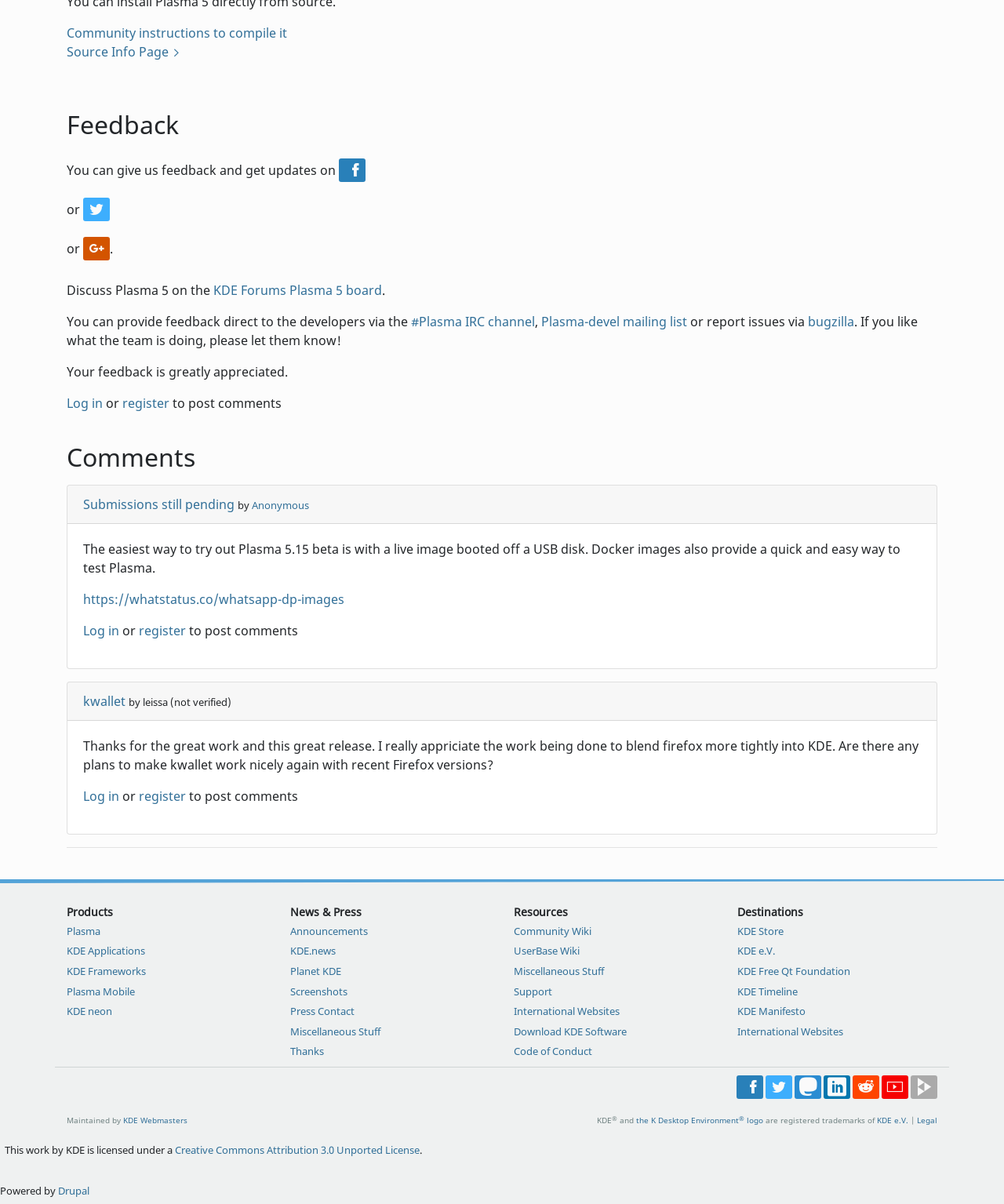What is the name of the KDE application mentioned in the comments section?
Refer to the image and give a detailed answer to the question.

In the comments section, there is a mention of 'kwallet' which is a KDE application, and the user is asking about its compatibility with recent Firefox versions.